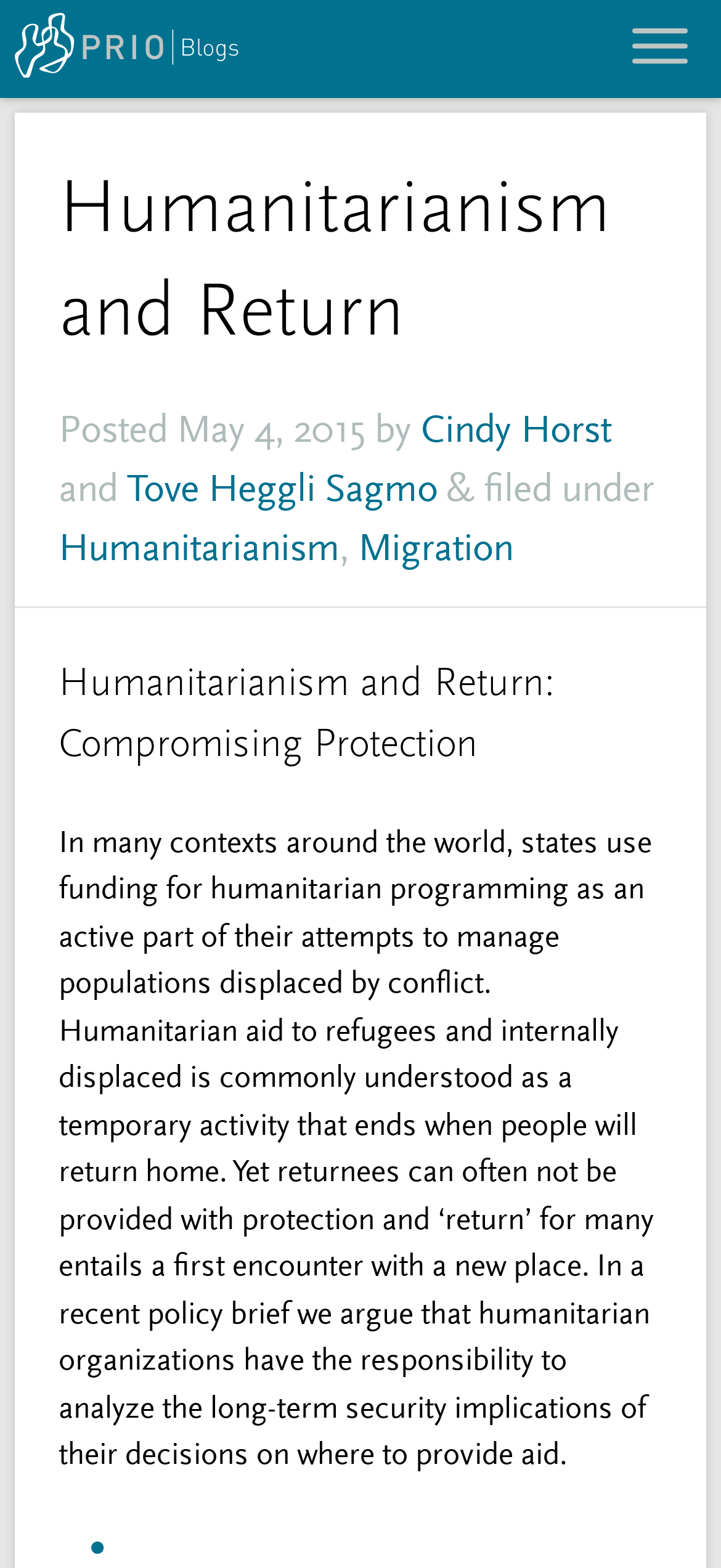Give a detailed overview of the webpage's appearance and contents.

The webpage is a blog post titled "Humanitarianism and Return – PRIO Blogs". At the top left, there is a link and an image, which are likely a logo or a navigation element. On the top right, there is another image, possibly a profile picture or an icon.

The main content of the page is divided into two sections. The first section is a header area that spans almost the entire width of the page. It contains the title "Humanitarianism and Return" in a large font, followed by the posting information, including the date "May 4, 2015", and the authors "Cindy Horst" and "Tove Heggli Sagmo". Below the title, there are links to categories "Humanitarianism" and "Migration".

The second section is the main article content, which starts with a subtitle "Humanitarianism and Return: Compromising Protection". The article discusses how states use funding for humanitarian programming to manage displaced populations and how humanitarian aid is often understood as a temporary activity. The text is a few paragraphs long and provides a summary of a policy brief.

Overall, the webpage has a simple layout with a clear hierarchy of information, making it easy to read and navigate.